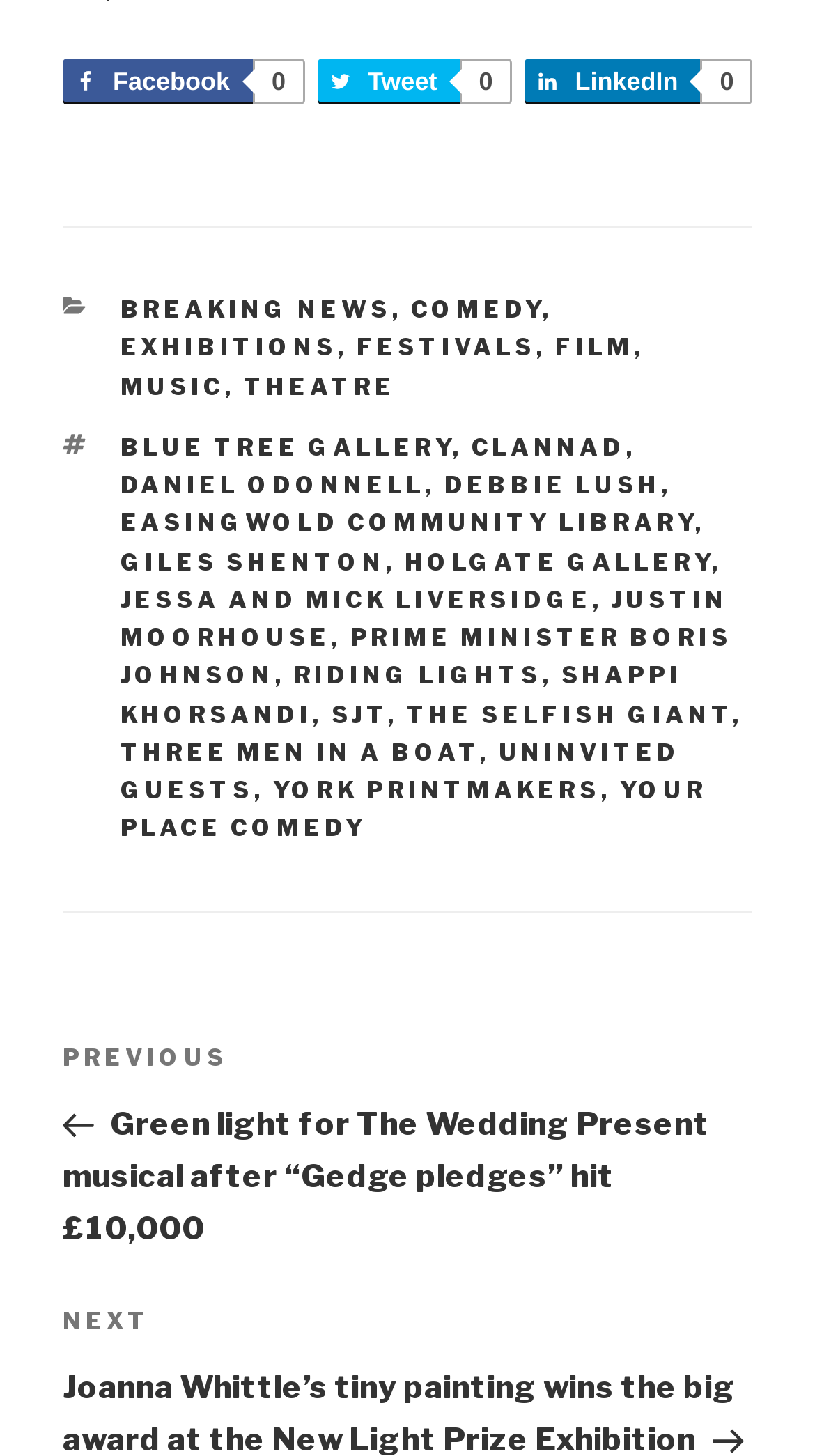What is the last category listed?
Give a detailed explanation using the information visible in the image.

I looked at the list of categories in the footer section and found that the last category listed is THEATRE.